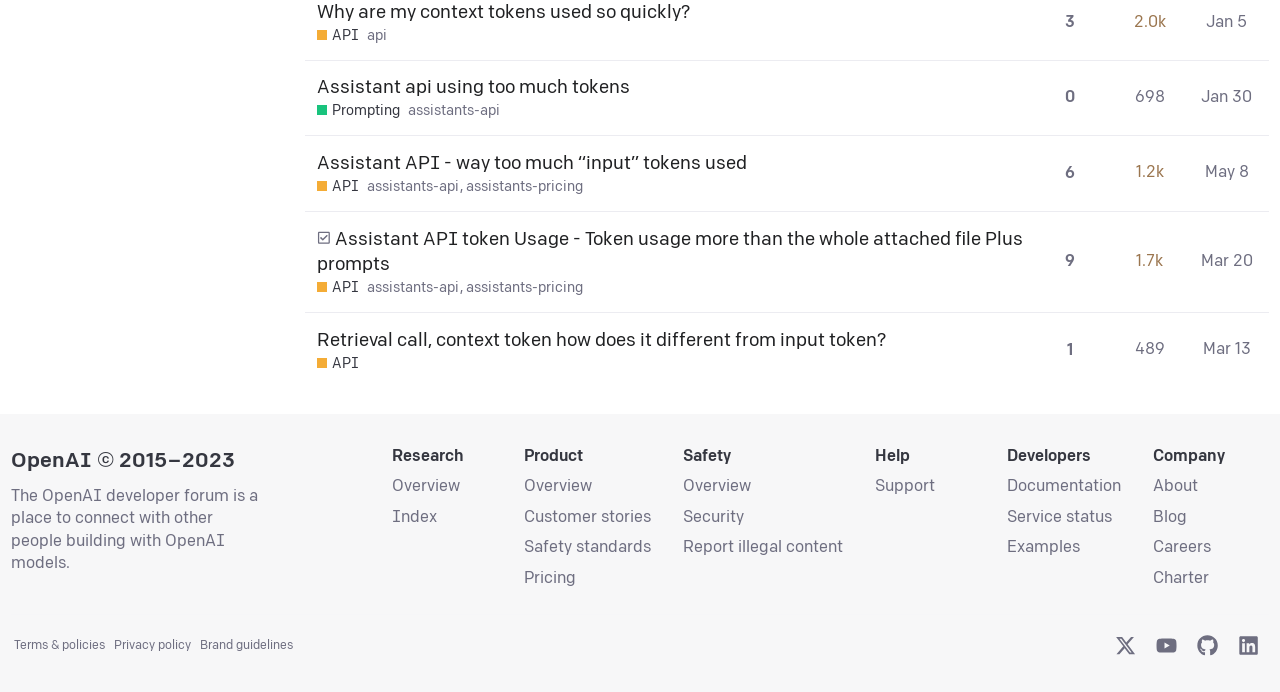From the element description: "May 8", extract the bounding box coordinates of the UI element. The coordinates should be expressed as four float numbers between 0 and 1, in the order [left, top, right, bottom].

[0.937, 0.215, 0.979, 0.285]